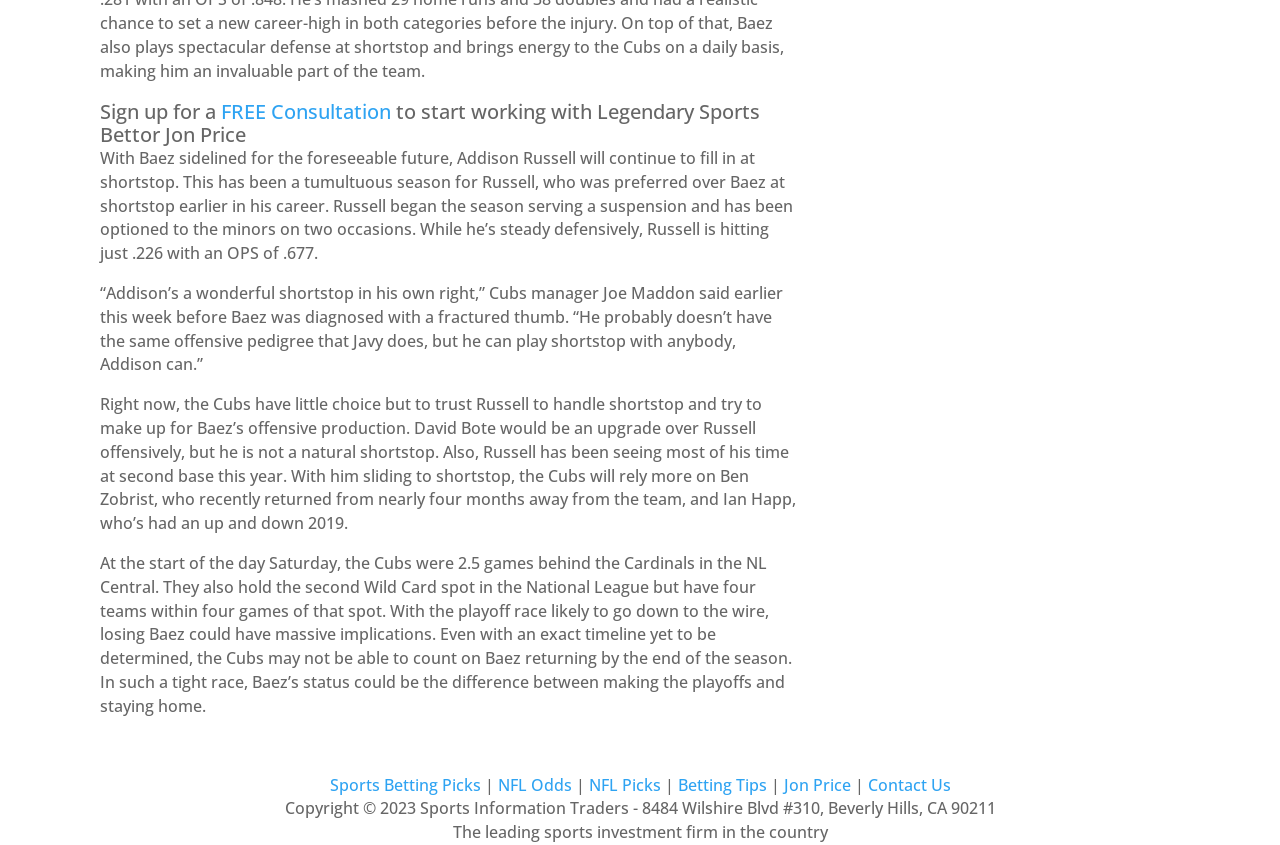Locate the bounding box of the user interface element based on this description: "parent_node: Alternative: name="alt_s"".

[0.691, 0.303, 0.85, 0.343]